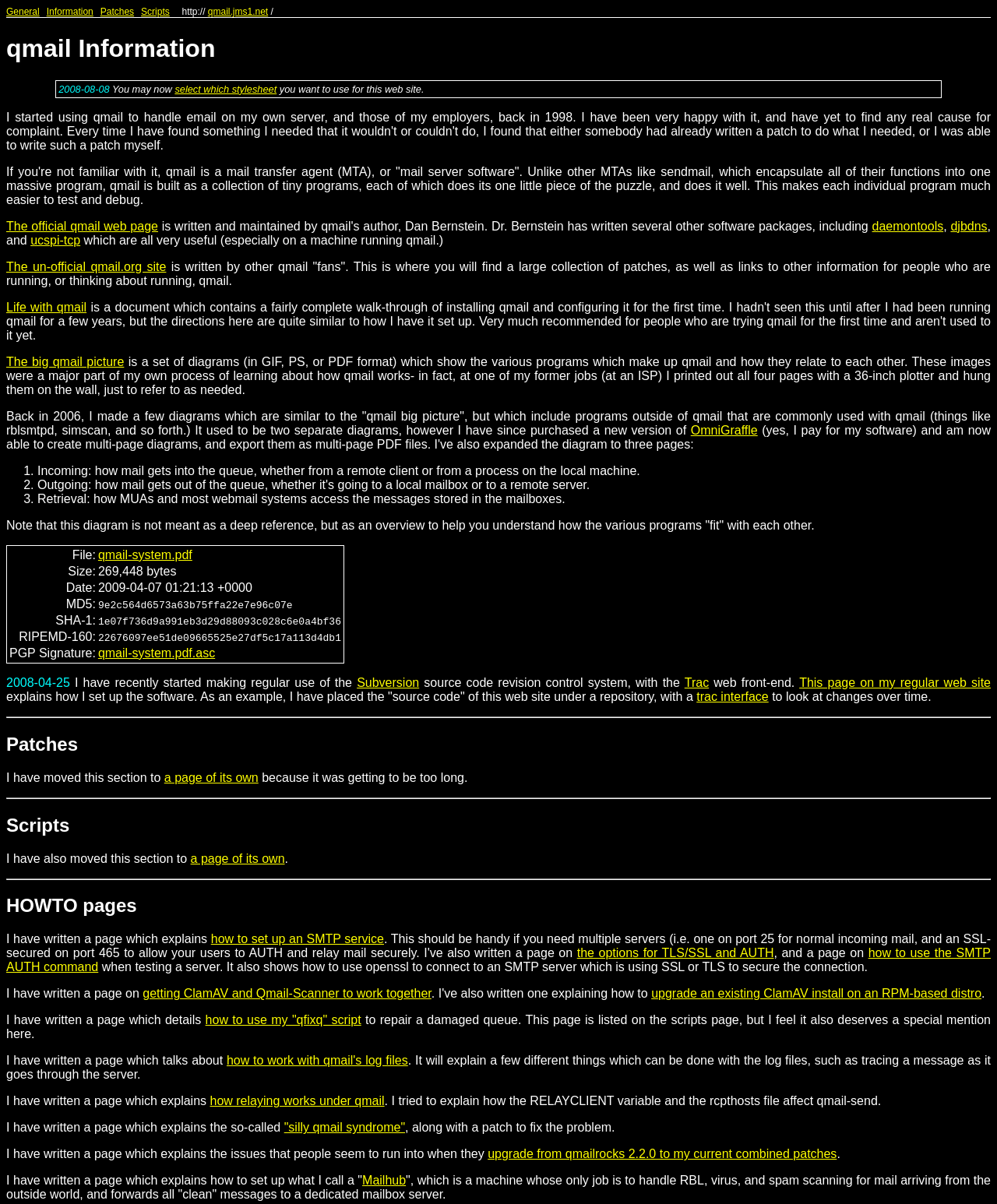Respond with a single word or phrase for the following question: 
What is the purpose of the 'Trac' interface?

to look at changes over time